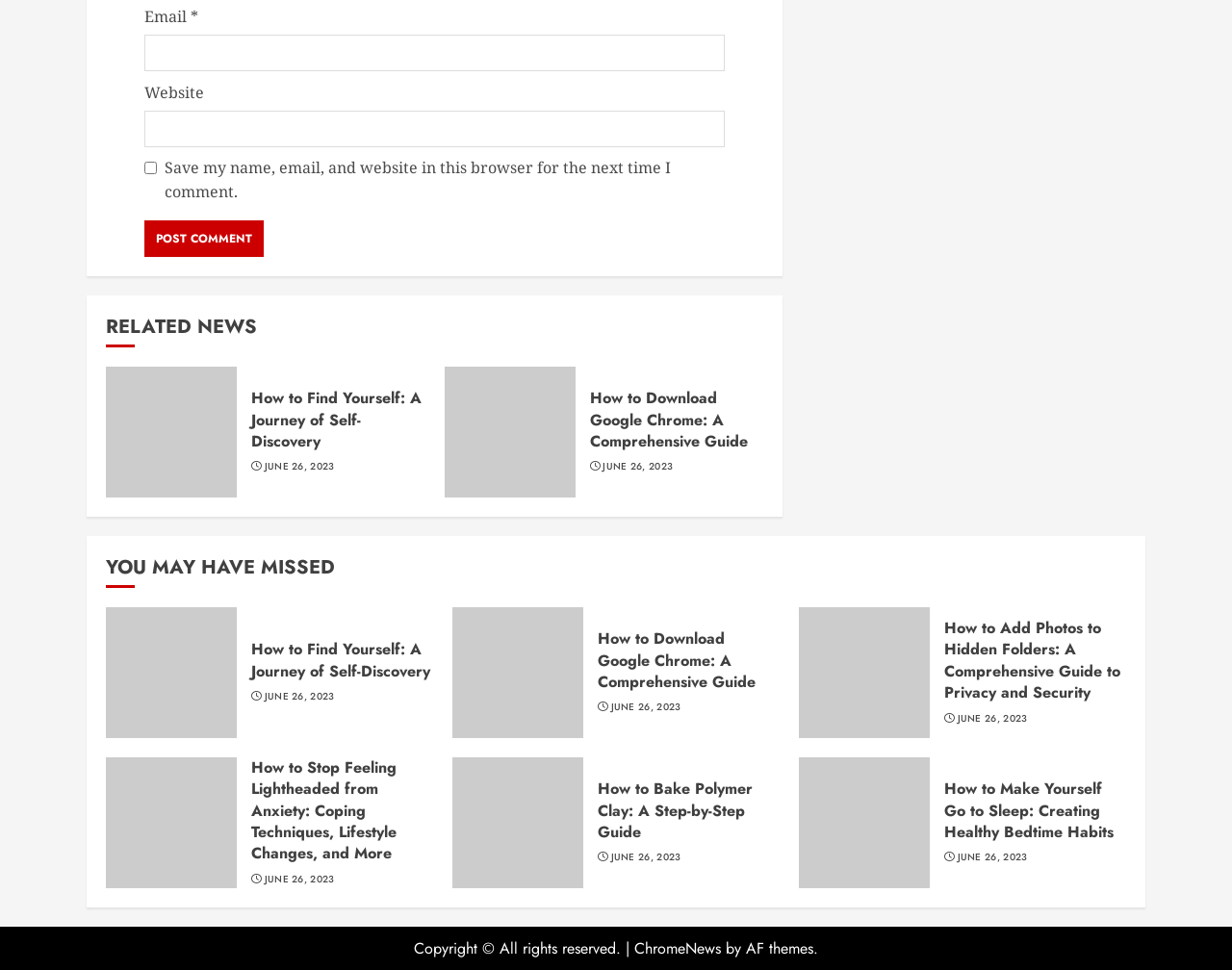Pinpoint the bounding box coordinates of the area that must be clicked to complete this instruction: "Visit ChromeNews".

[0.515, 0.966, 0.585, 0.989]